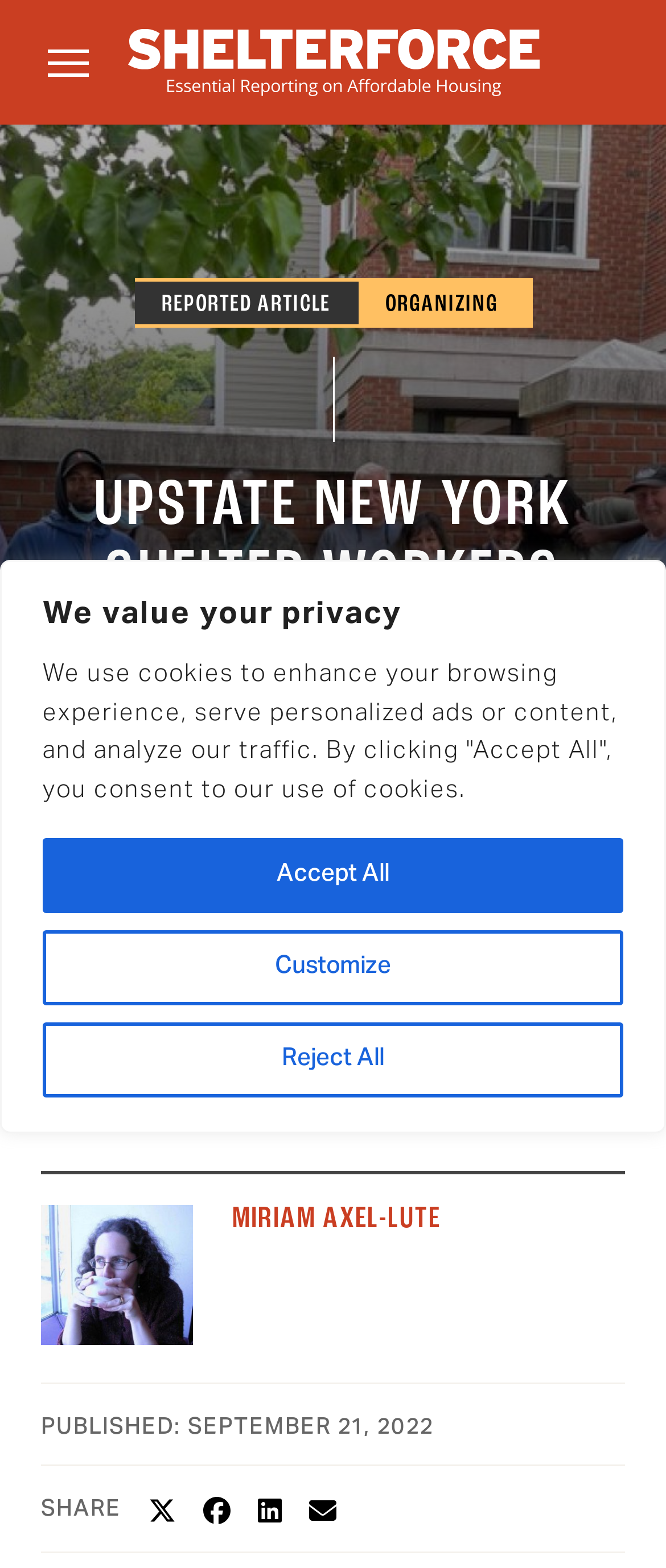What is the topic of the article?
Based on the image, provide your answer in one word or phrase.

Shelter workers unionizing